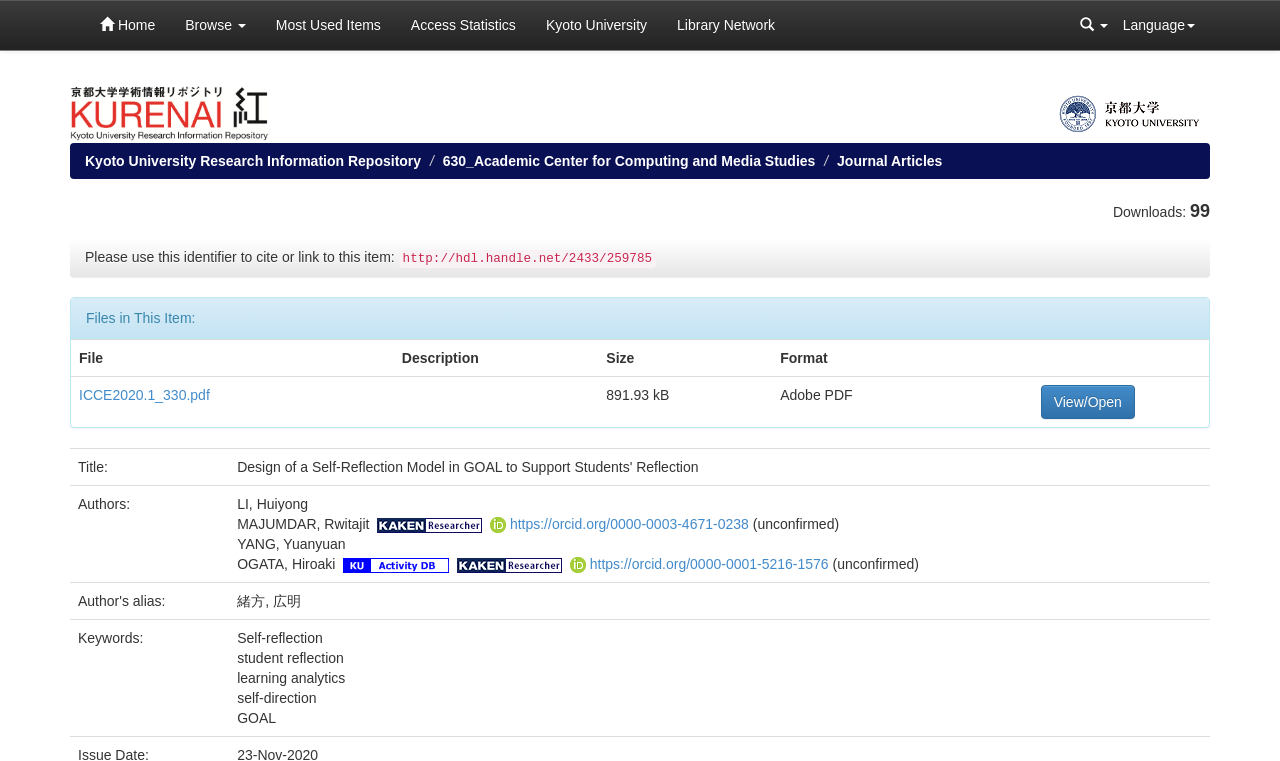Please identify the bounding box coordinates of the region to click in order to complete the given instruction: "View the file 'ICCE2020.1_330.pdf'". The coordinates should be four float numbers between 0 and 1, i.e., [left, top, right, bottom].

[0.062, 0.509, 0.164, 0.53]